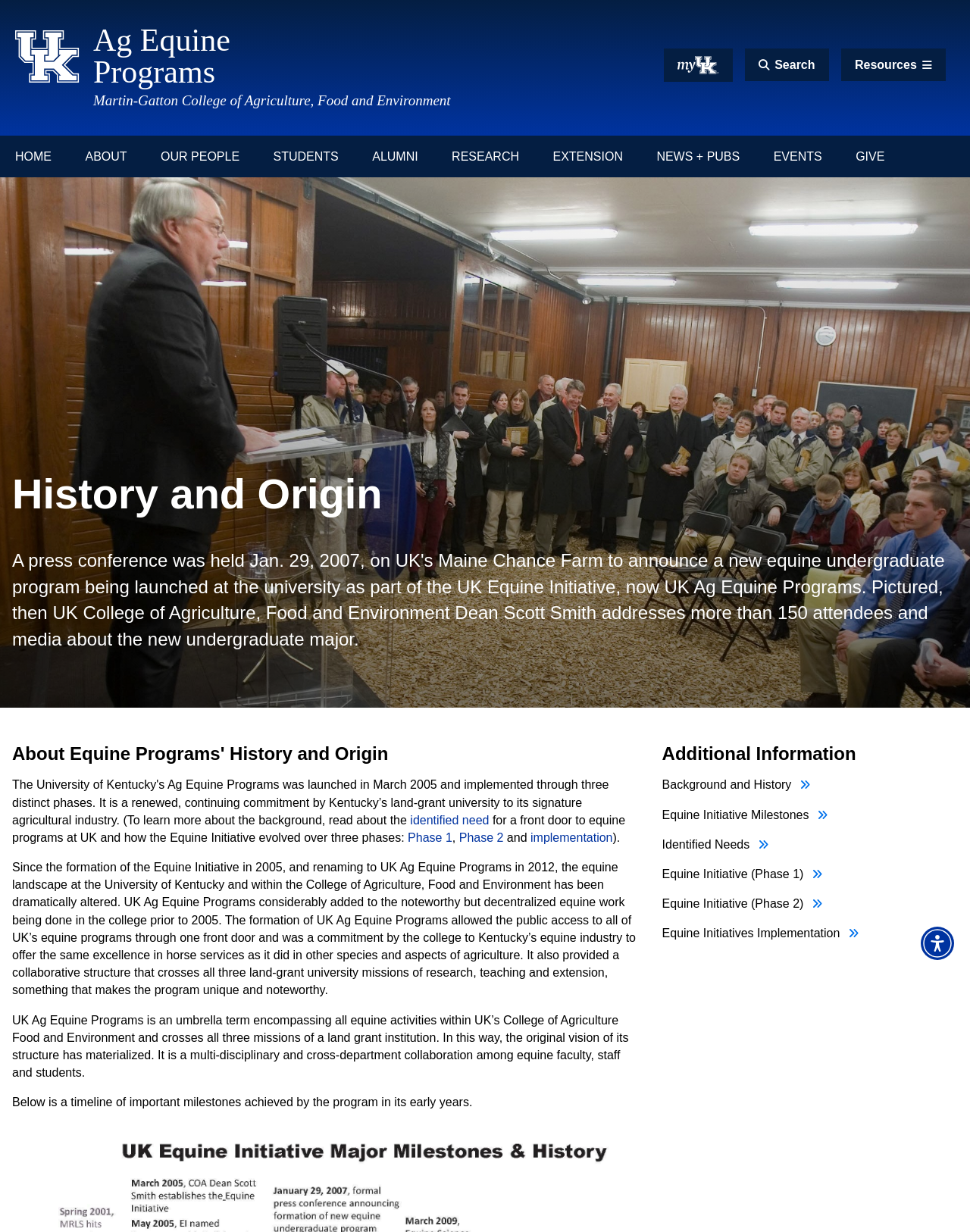How many phases did the Equine Initiative evolve through?
Please answer the question with as much detail and depth as you can.

I found the answer by reading the static text element that describes the evolution of the Equine Initiative, which mentions that it evolved over three phases.